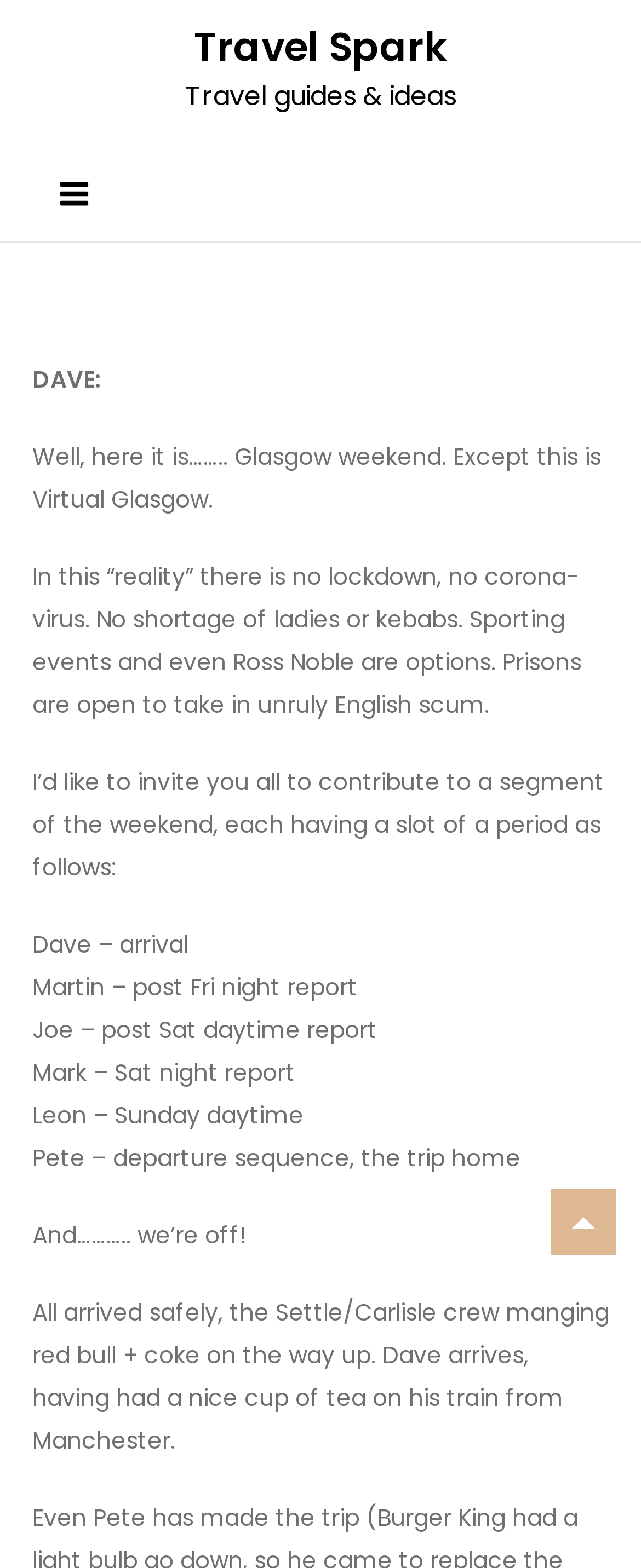Who is the first person to contribute to the weekend segment?
Please respond to the question with a detailed and well-explained answer.

The webpage lists the contributors to the weekend segment, with 'Dave – arrival' being the first one, indicating that Dave is the first person to contribute.